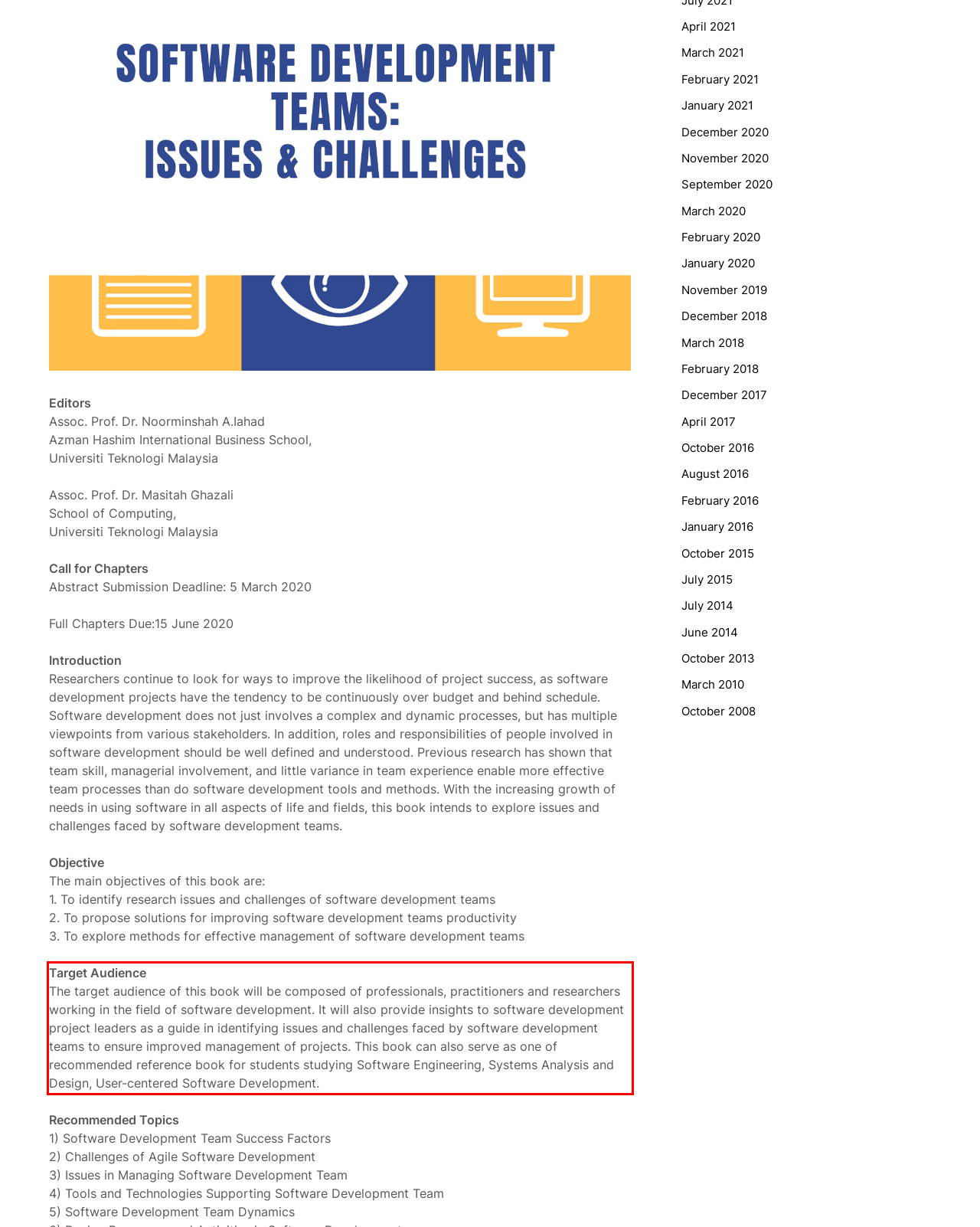Identify the text inside the red bounding box on the provided webpage screenshot by performing OCR.

Target Audience The target audience of this book will be composed of professionals, practitioners and researchers working in the field of software development. It will also provide insights to software development project leaders as a guide in identifying issues and challenges faced by software development teams to ensure improved management of projects. This book can also serve as one of recommended reference book for students studying Software Engineering, Systems Analysis and Design, User-centered Software Development.